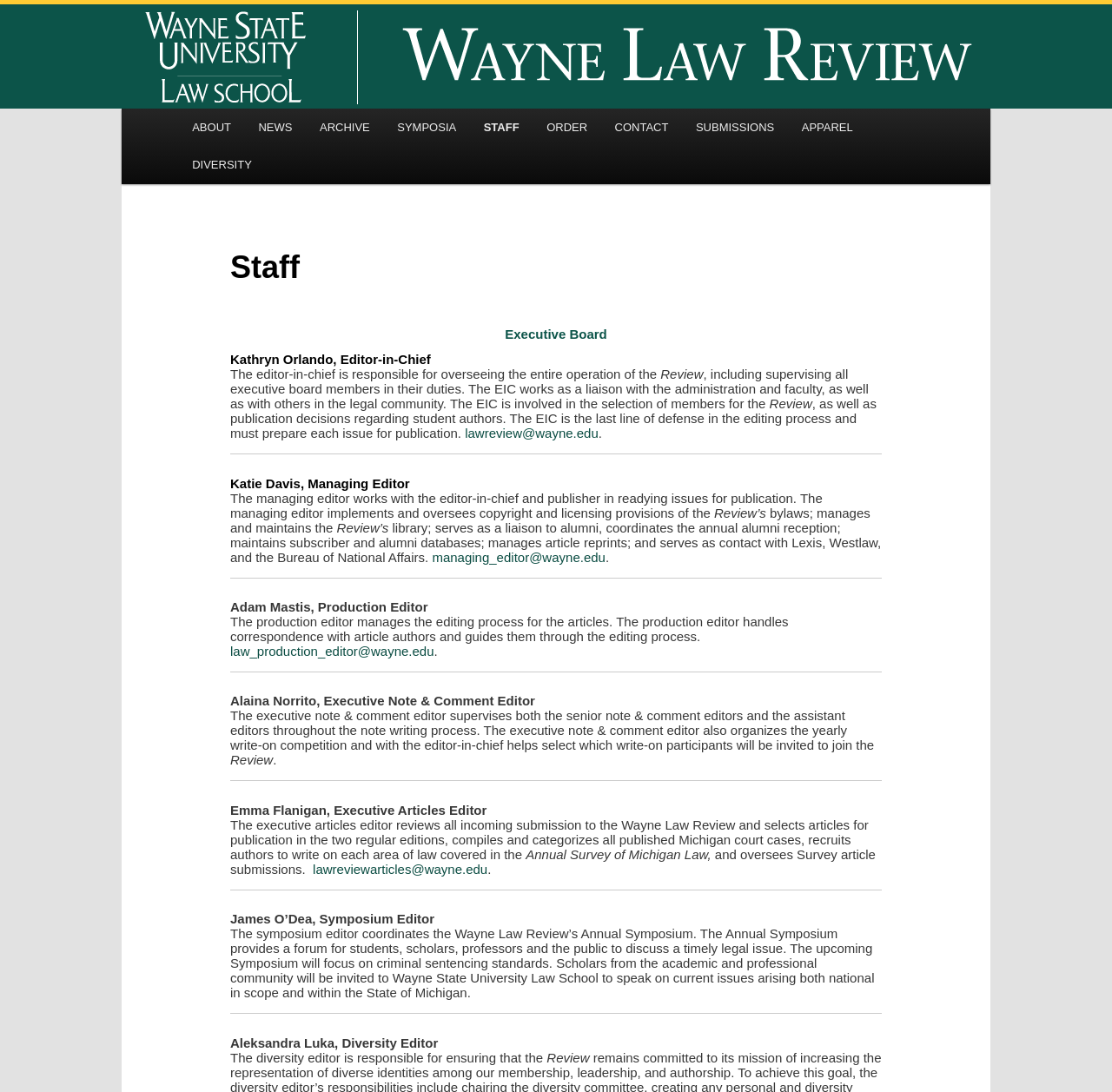Please find the bounding box coordinates for the clickable element needed to perform this instruction: "Click on the 'DIVERSITY' link".

[0.16, 0.134, 0.239, 0.168]